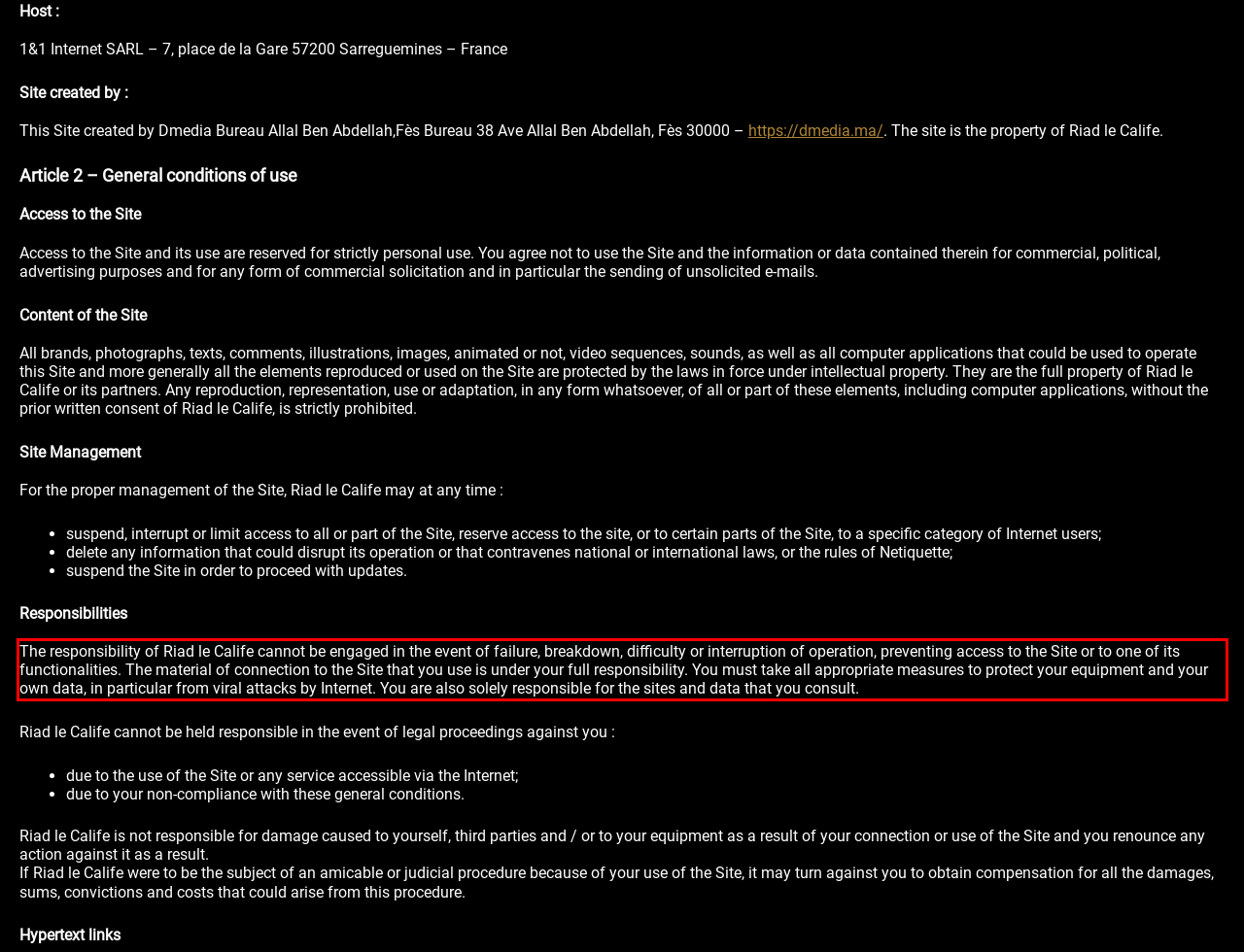You are presented with a screenshot containing a red rectangle. Extract the text found inside this red bounding box.

The responsibility of Riad le Calife cannot be engaged in the event of failure, breakdown, difficulty or interruption of operation, preventing access to the Site or to one of its functionalities. The material of connection to the Site that you use is under your full responsibility. You must take all appropriate measures to protect your equipment and your own data, in particular from viral attacks by Internet. You are also solely responsible for the sites and data that you consult.